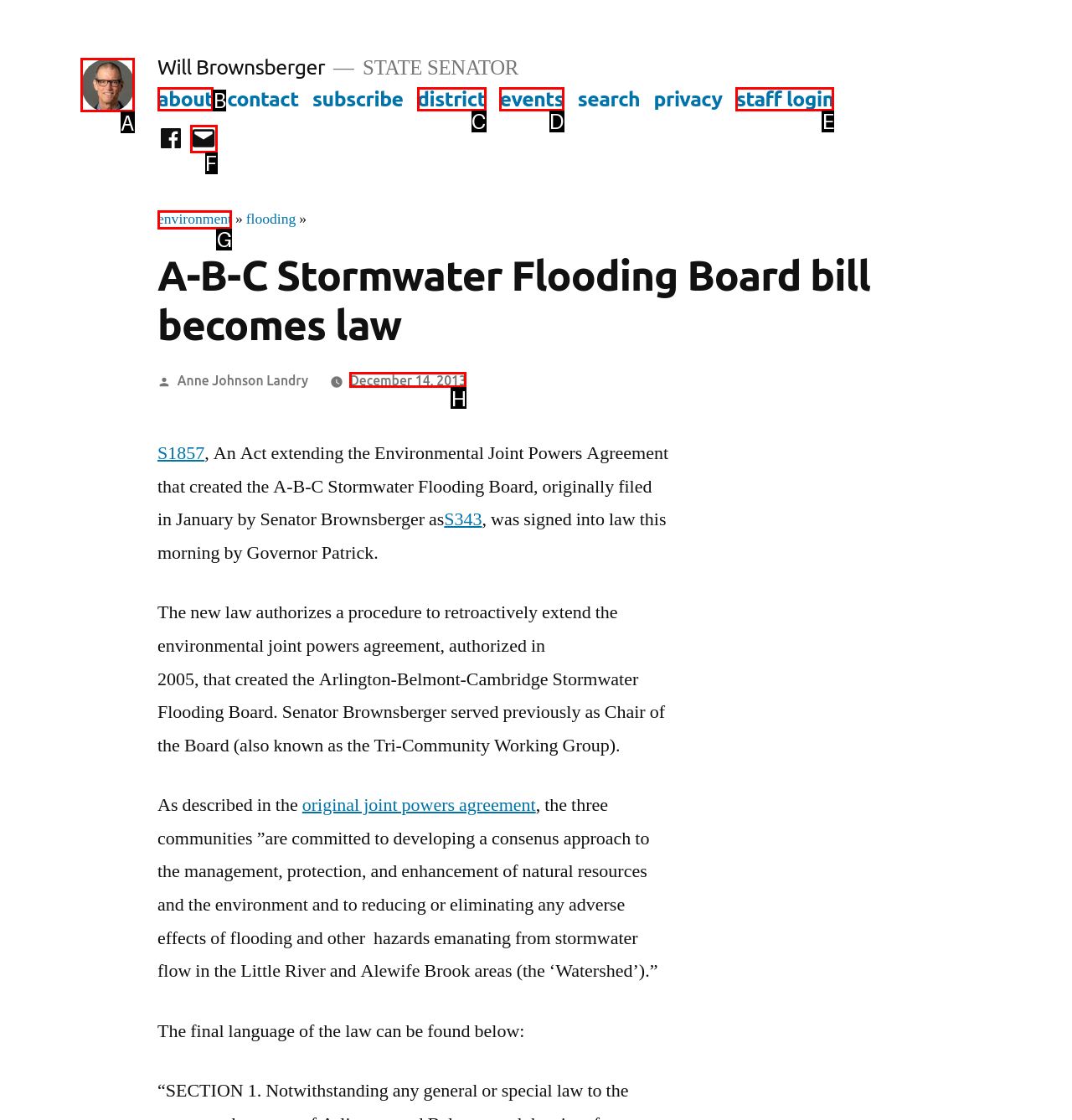Identify the correct letter of the UI element to click for this task: Search for products
Respond with the letter from the listed options.

None